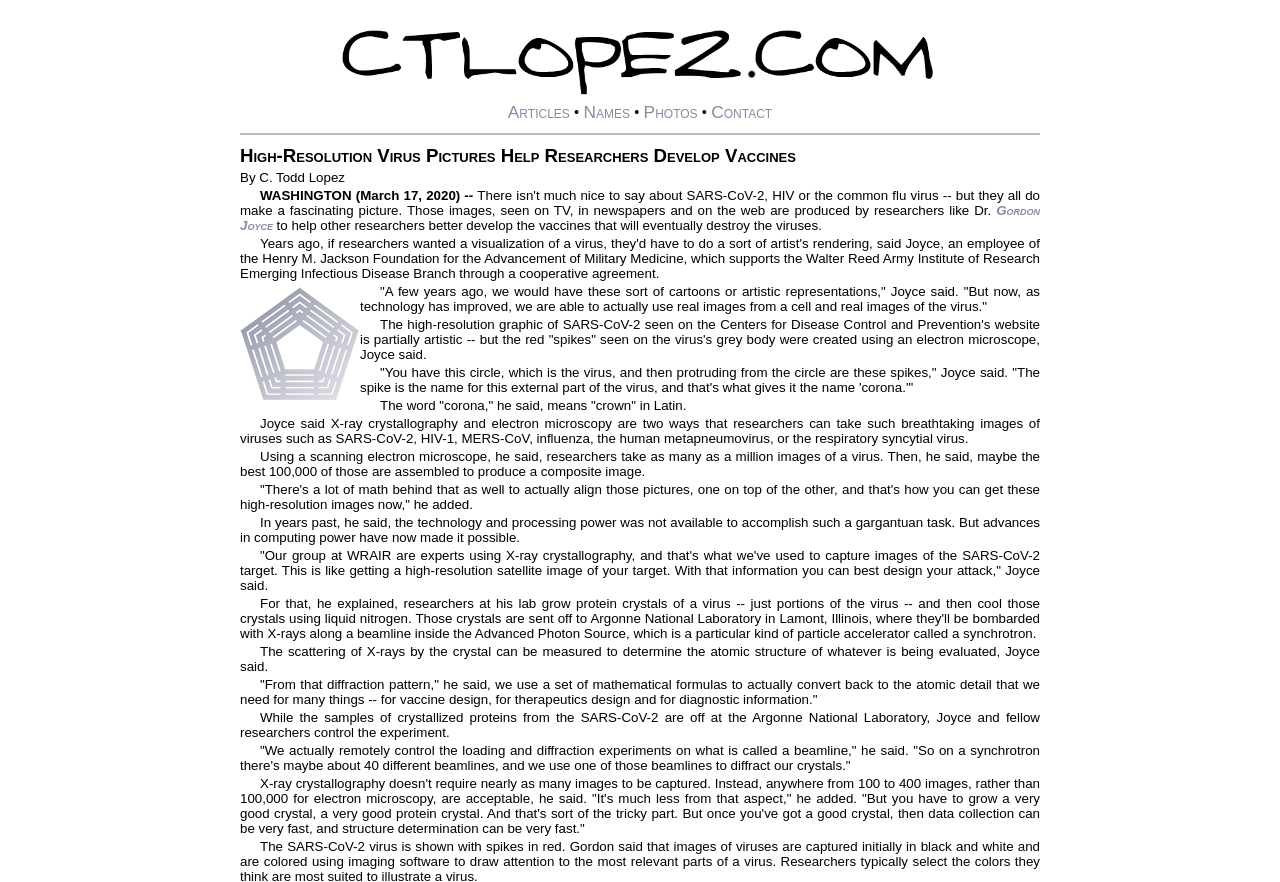What is the purpose of taking high-resolution images of viruses?
We need a detailed and exhaustive answer to the question. Please elaborate.

The article states that the high-resolution images of viruses are used to help researchers develop vaccines, by providing detailed information about the structure of the virus that can be used to design effective vaccines.